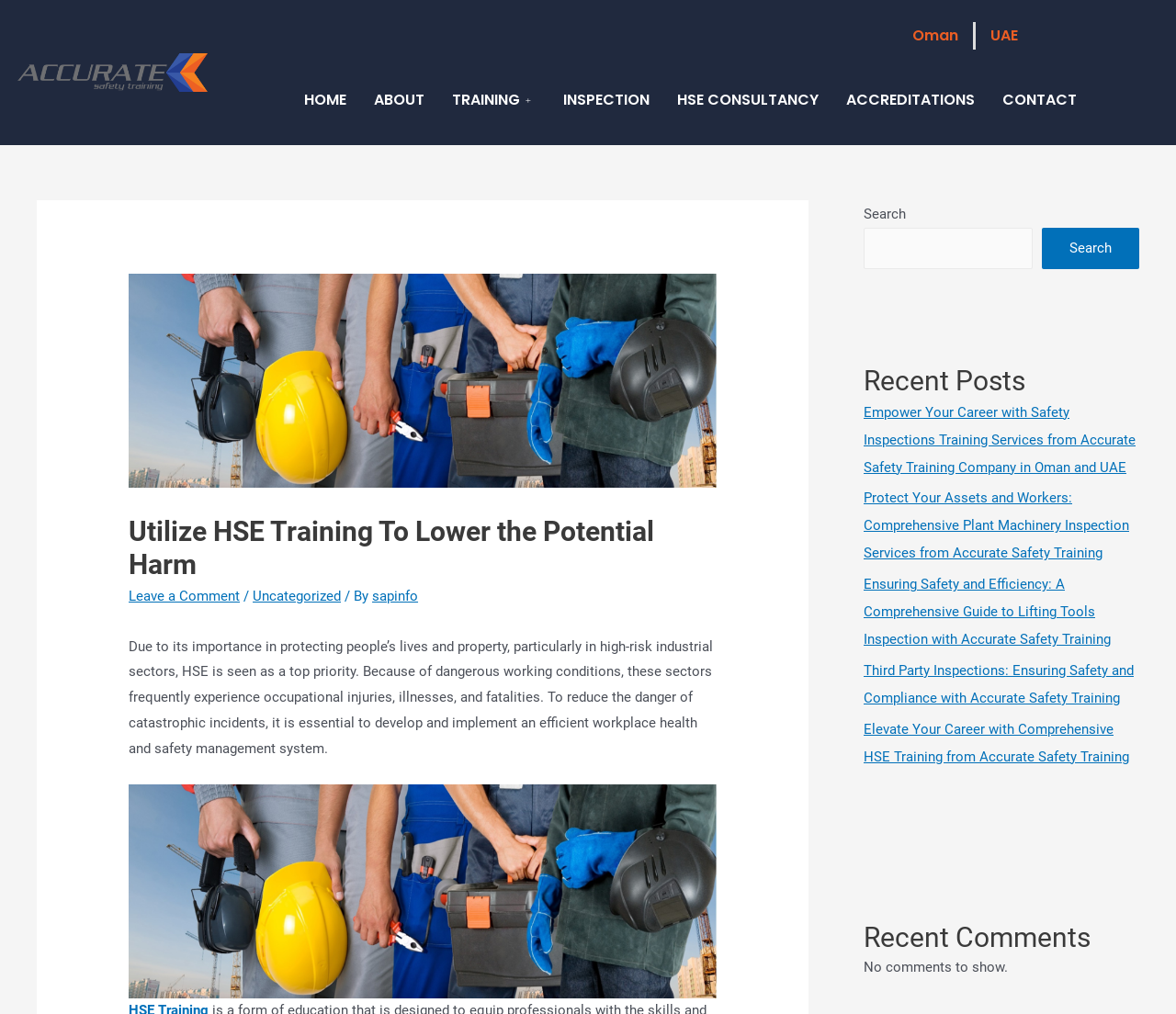Please reply to the following question with a single word or a short phrase:
What is the name of the company providing HSE training?

Accurate Safety Training